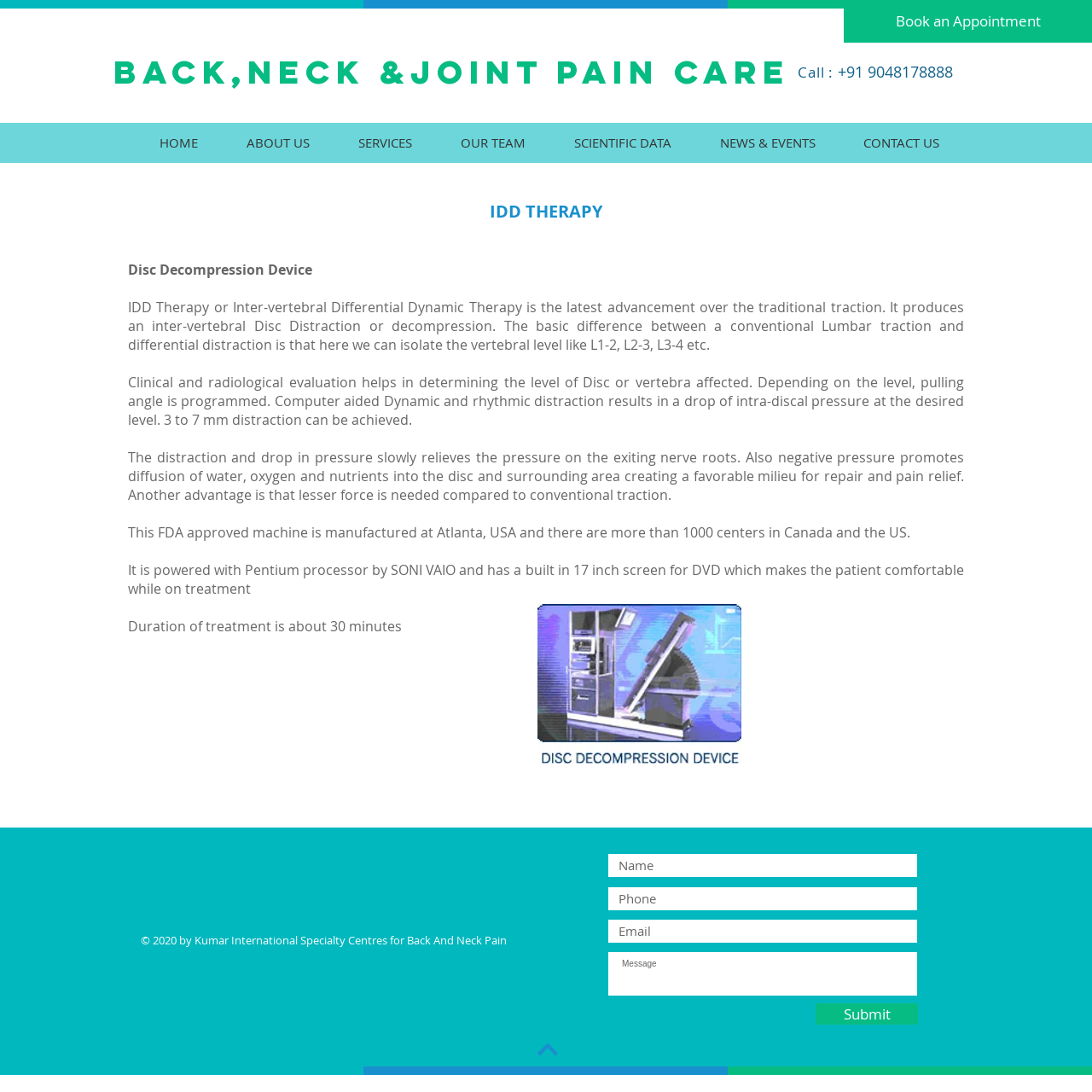Provide the bounding box coordinates for the UI element that is described as: "NEWS & EVENTS".

[0.637, 0.118, 0.769, 0.144]